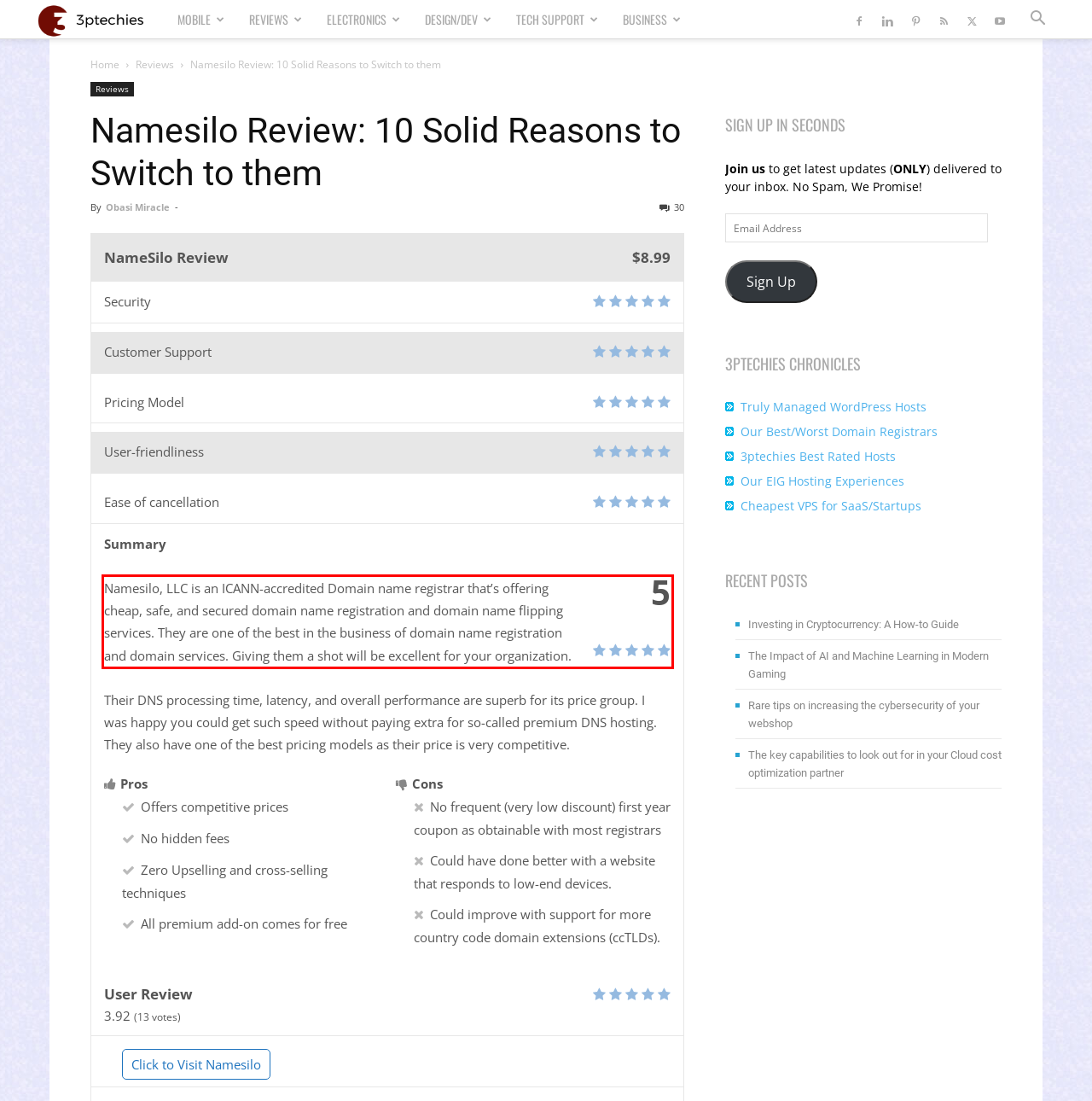Observe the screenshot of the webpage, locate the red bounding box, and extract the text content within it.

Namesilo, LLC is an ICANN-accredited Domain name registrar that’s offering cheap, safe, and secured domain name registration and domain name flipping services. They are one of the best in the business of domain name registration and domain services. Giving them a shot will be excellent for your organization.